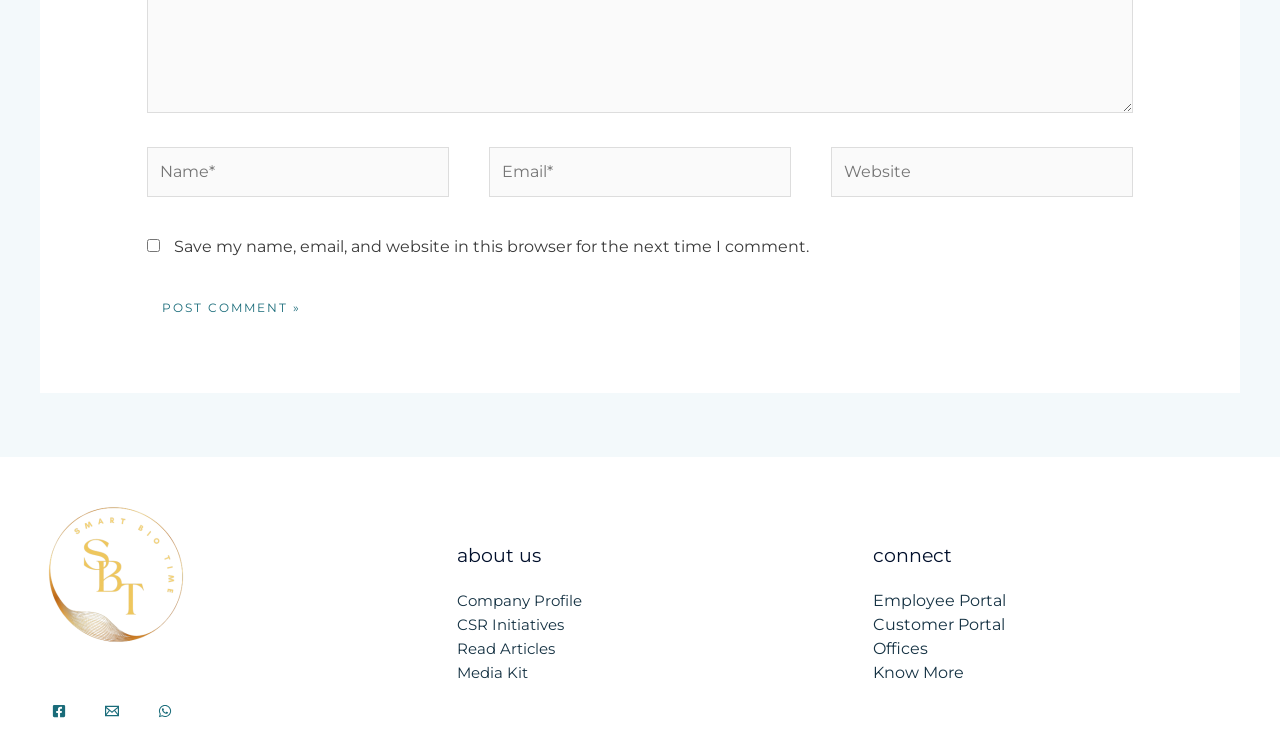Provide a one-word or one-phrase answer to the question:
How many links are under 'about us'?

4